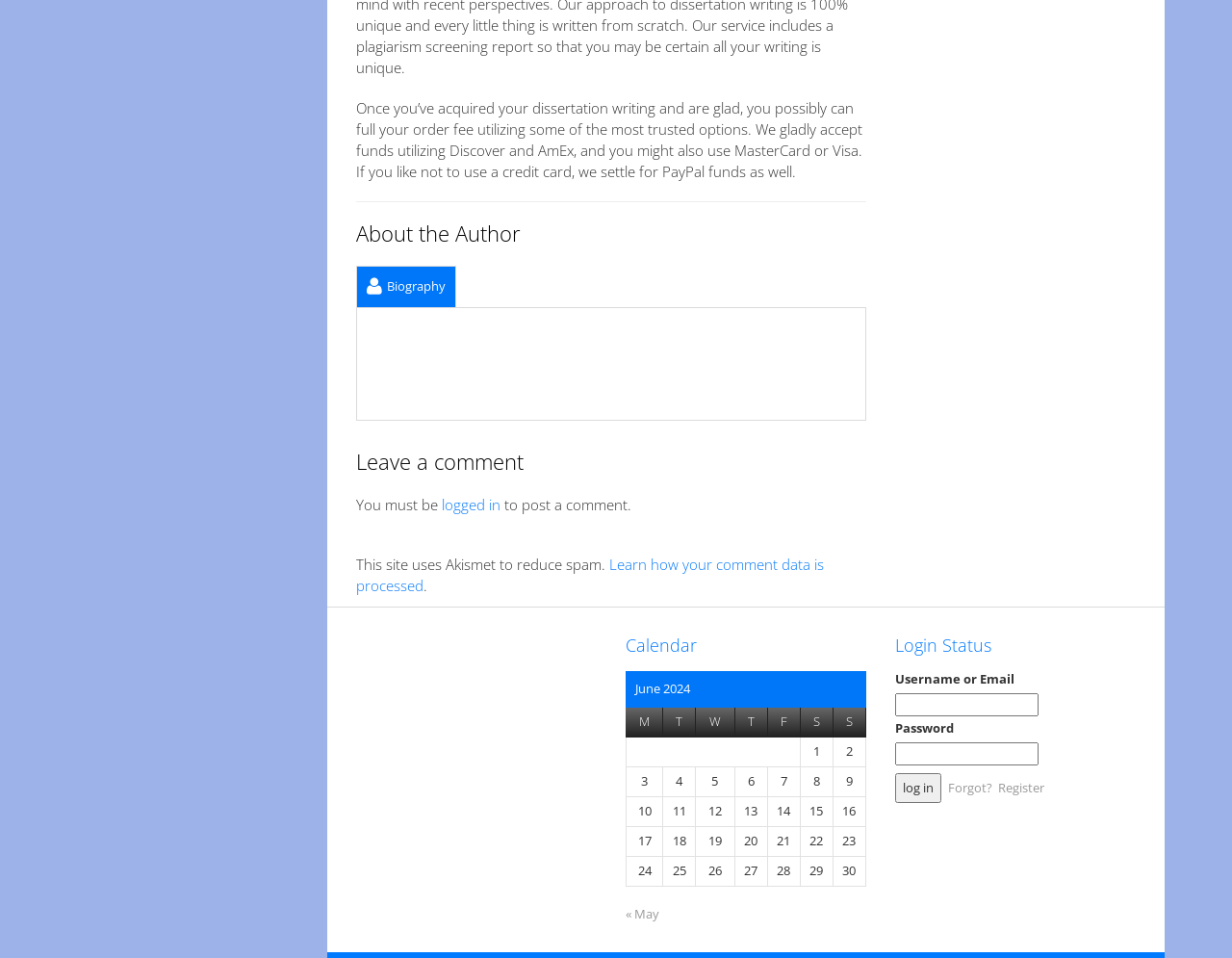What is the purpose of the login form?
Please answer the question with a detailed response using the information from the screenshot.

The login form on the webpage contains fields for username or email and password, and a log in button, suggesting that its purpose is to allow users to log in to the website.